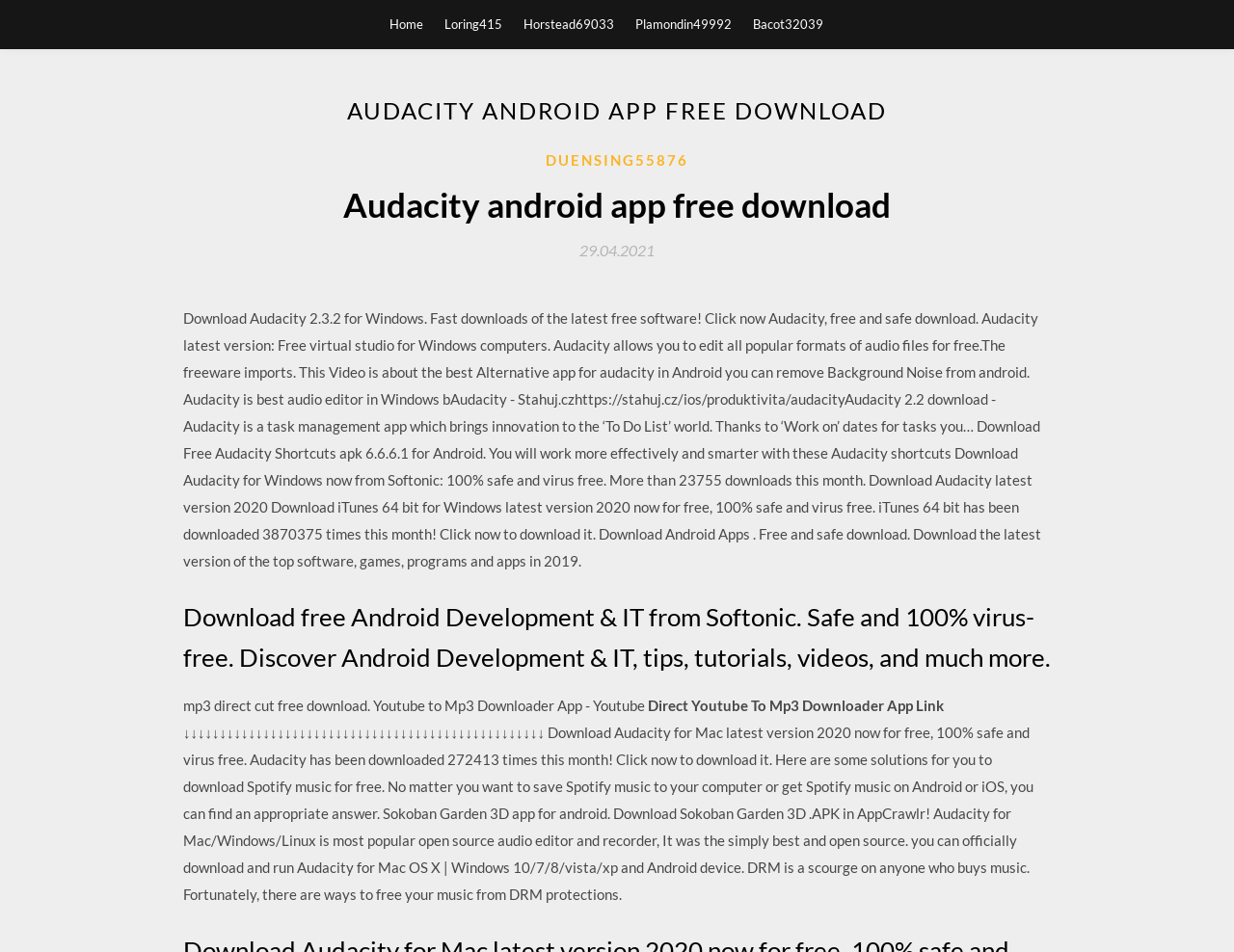Describe all the key features of the webpage in detail.

The webpage is about Audacity, a free audio editor, and its availability for download on various platforms. At the top, there are five links to different user profiles, namely "Home", "Loring415", "Horstead69033", "Plamondin49992", and "Bacot32039". 

Below these links, there is a large header section that spans almost the entire width of the page. The header section contains the title "AUDACITY ANDROID APP FREE DOWNLOAD" in bold font. 

Under the header section, there is a subheading "Audacity android app free download" followed by a link to "DUENSING55876" and a timestamp "29.04.2021". 

The main content of the page is a long paragraph of text that describes Audacity as a free virtual studio for Windows computers, allowing users to edit popular audio file formats. The text also mentions an alternative app for Audacity on Android that can remove background noise. 

Below this paragraph, there are several headings and subheadings that provide information on downloading Audacity for Windows, Mac, and Android, as well as tutorials and tips on using the software. There are also links to download other software, such as iTunes 64-bit for Windows and Android apps. 

Towards the bottom of the page, there are more links and text related to downloading Audacity, including a section on downloading Spotify music for free and a description of Audacity as an open-source audio editor and recorder.